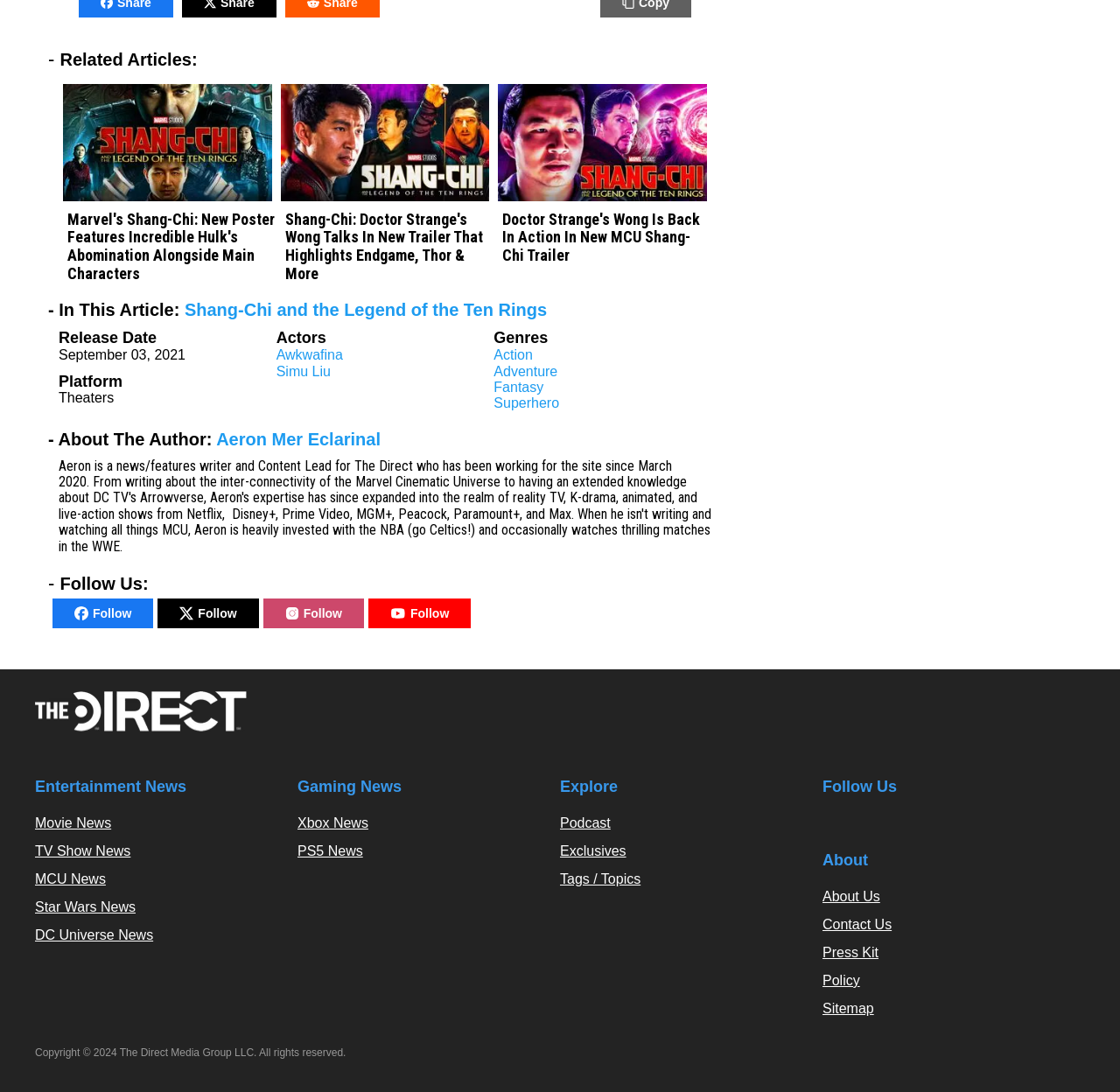Give the bounding box coordinates for the element described as: "Follow".

[0.329, 0.548, 0.421, 0.576]